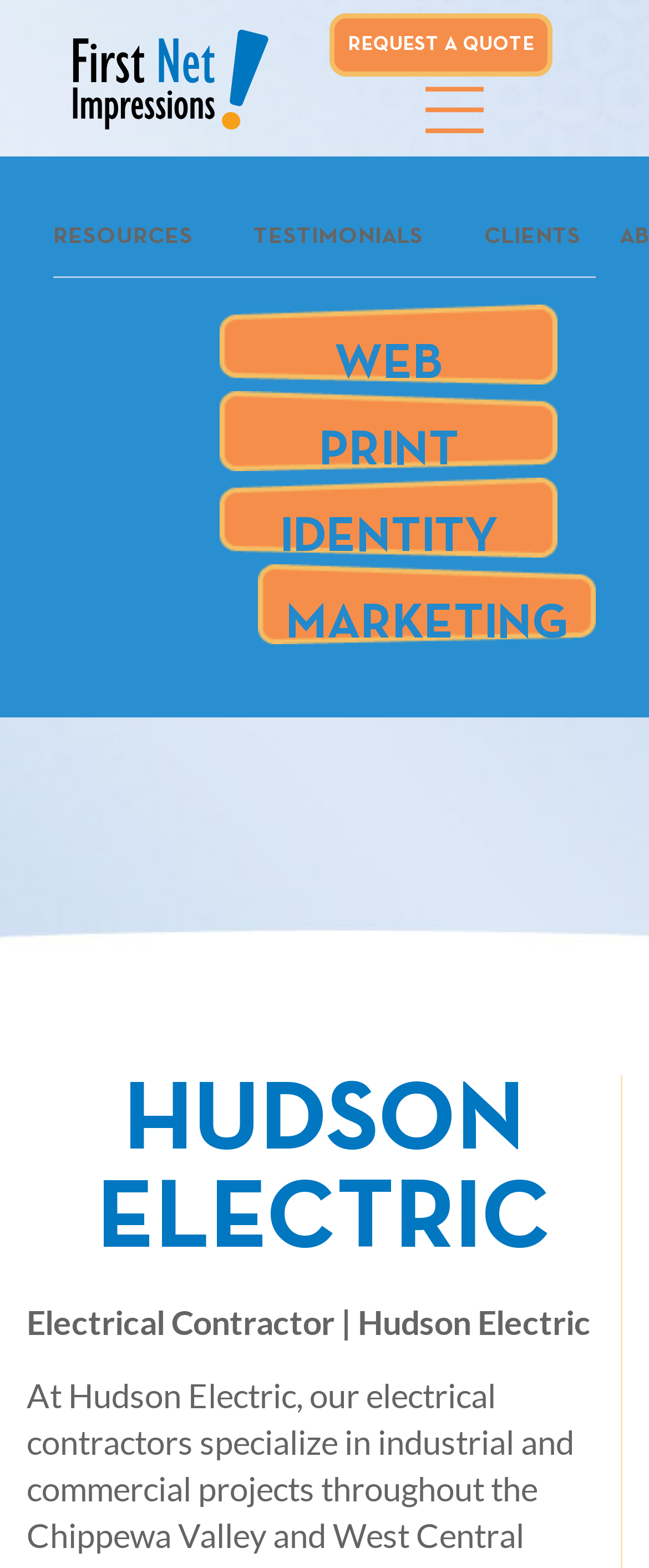Use one word or a short phrase to answer the question provided: 
How many links are in the top navigation bar?

6